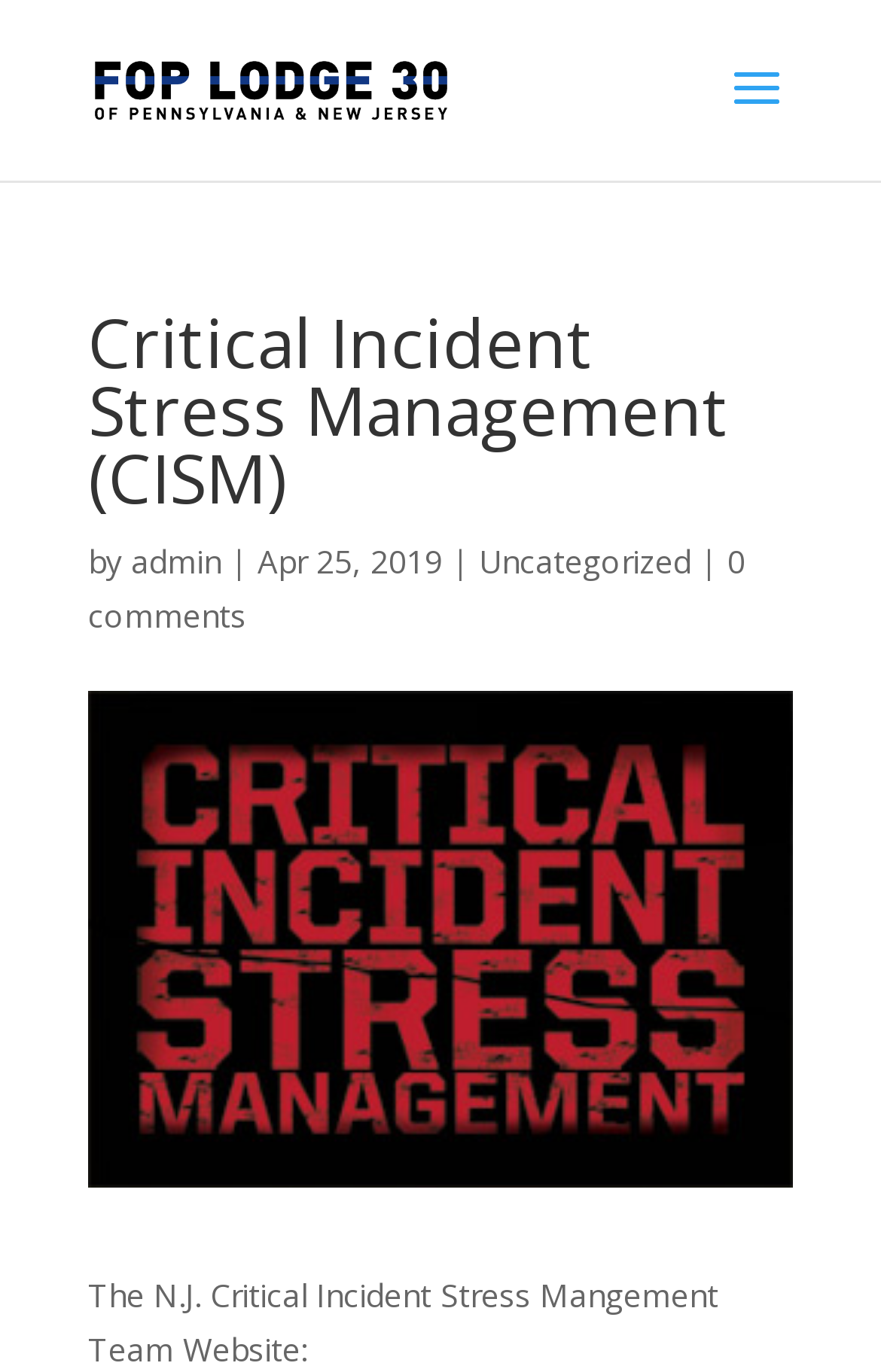Extract the heading text from the webpage.

Critical Incident Stress Management (CISM)